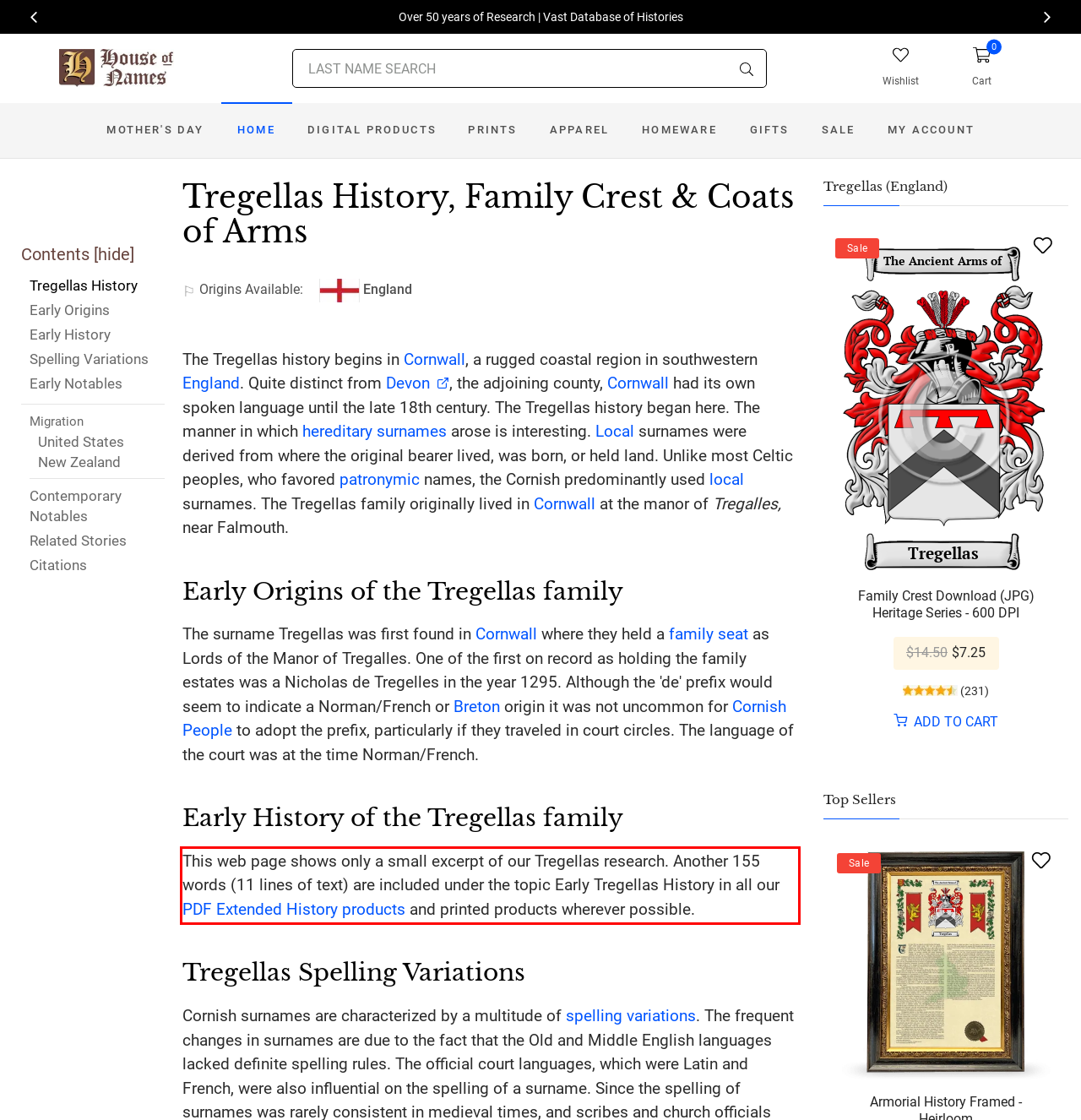Identify and transcribe the text content enclosed by the red bounding box in the given screenshot.

This web page shows only a small excerpt of our Tregellas research. Another 155 words (11 lines of text) are included under the topic Early Tregellas History in all our PDF Extended History products and printed products wherever possible.